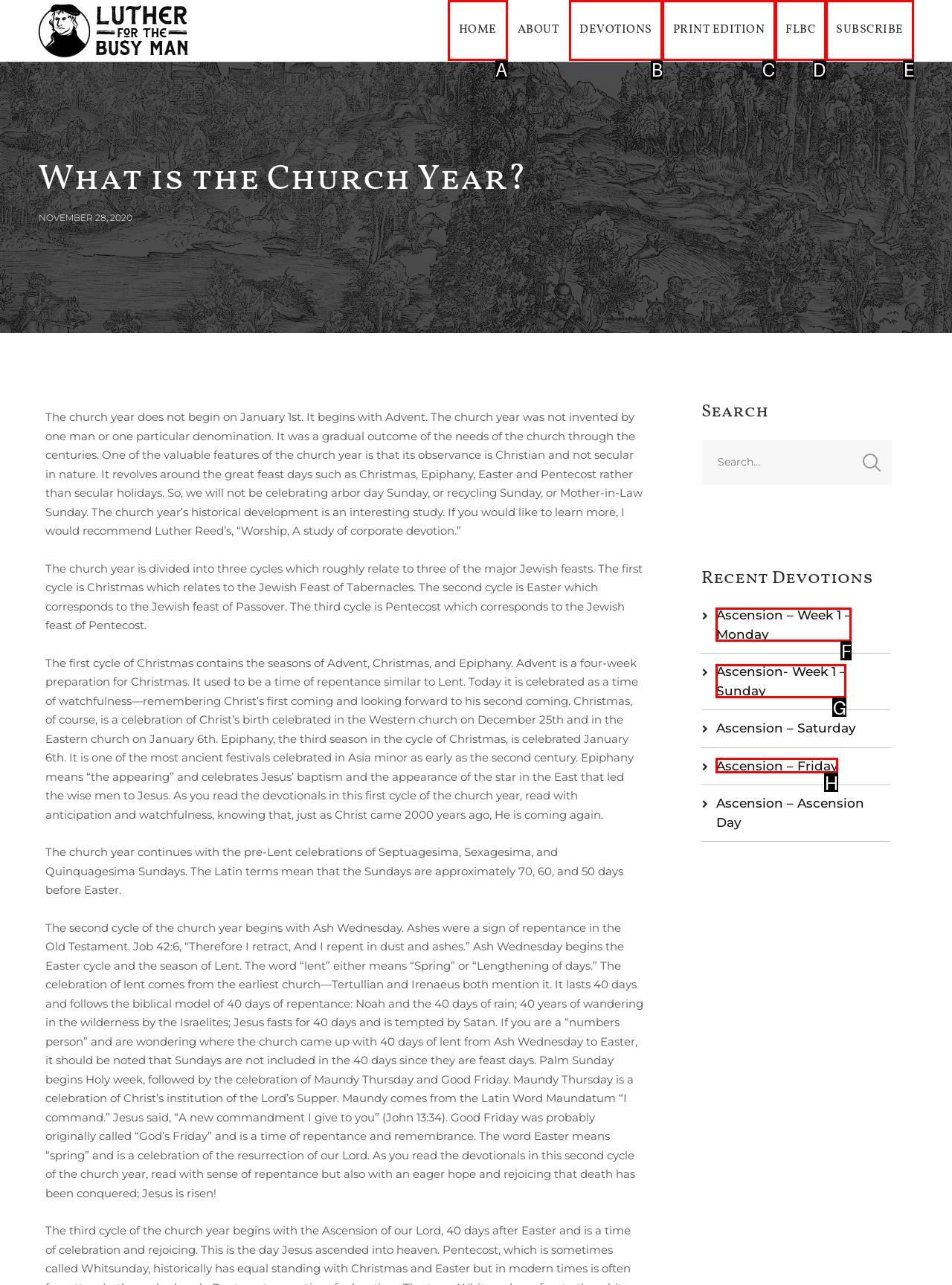Look at the highlighted elements in the screenshot and tell me which letter corresponds to the task: Click on the HOME link.

A